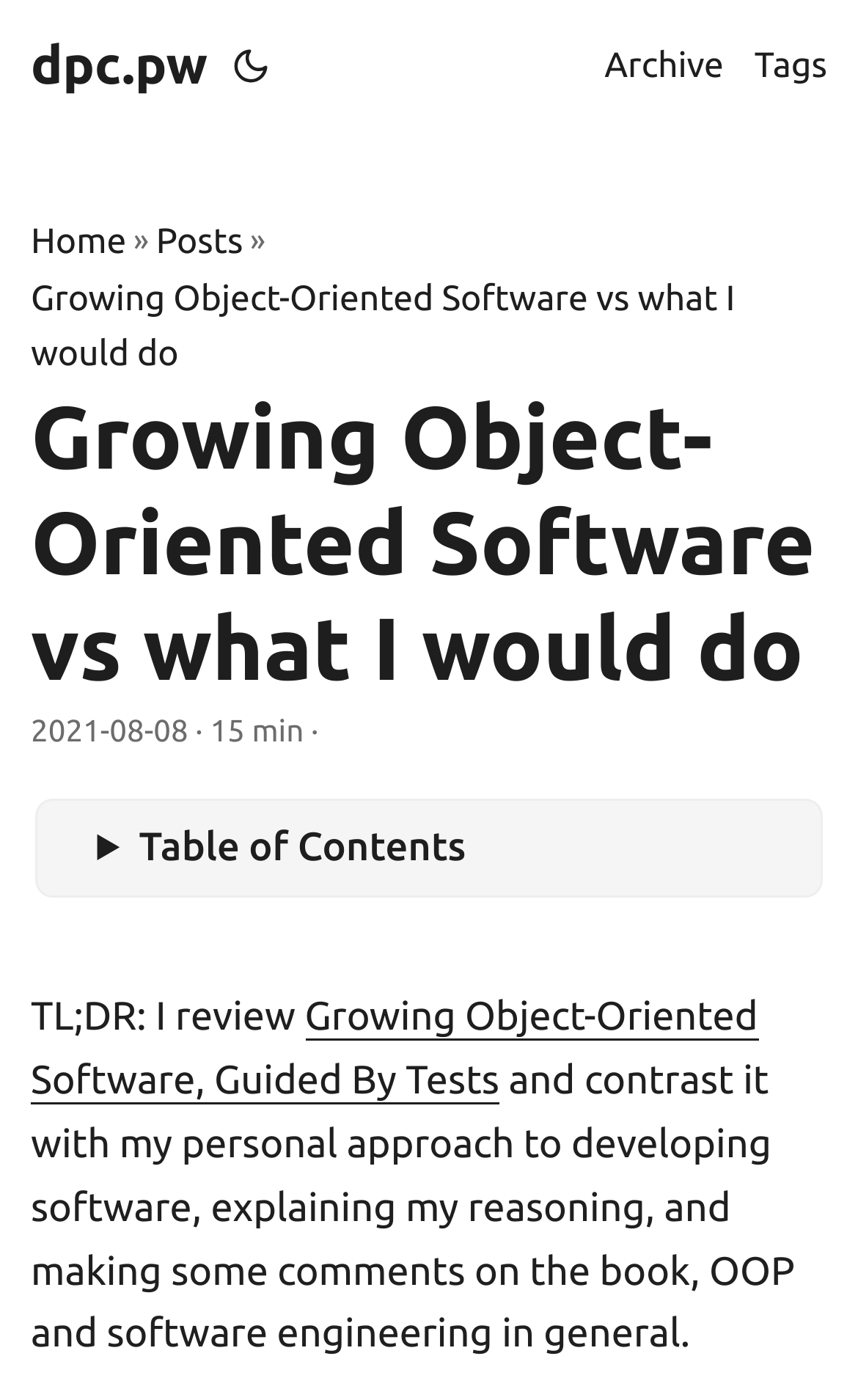What is the date of the current article?
Please answer the question as detailed as possible based on the image.

The date of the current article can be found in the main content area of the webpage, below the title of the article. It is displayed in the format 'YYYY-MM-DD HH:MM:SS +0000'.